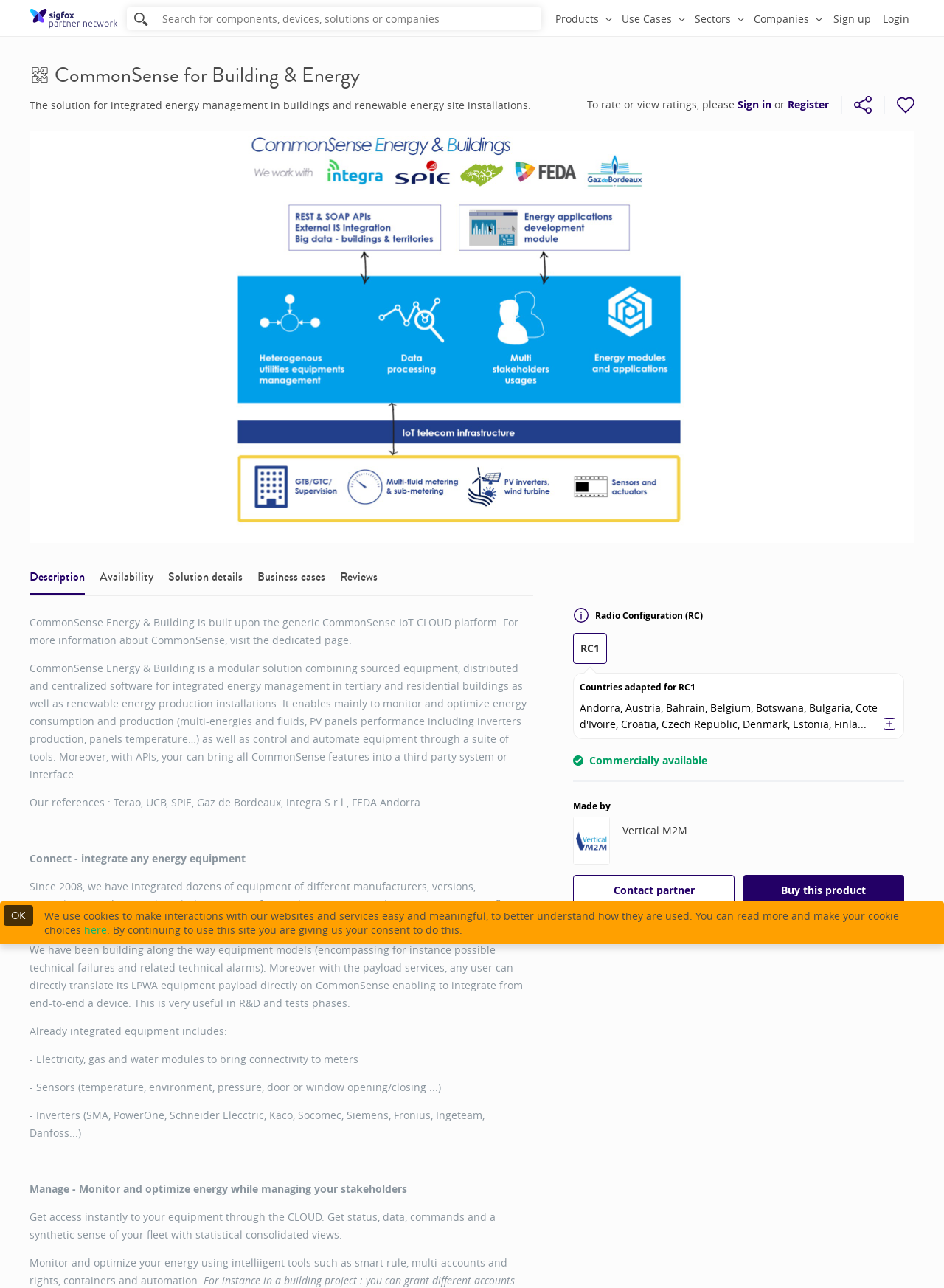Using the description "Radio Configuration (RC)", locate and provide the bounding box of the UI element.

[0.607, 0.467, 0.745, 0.488]